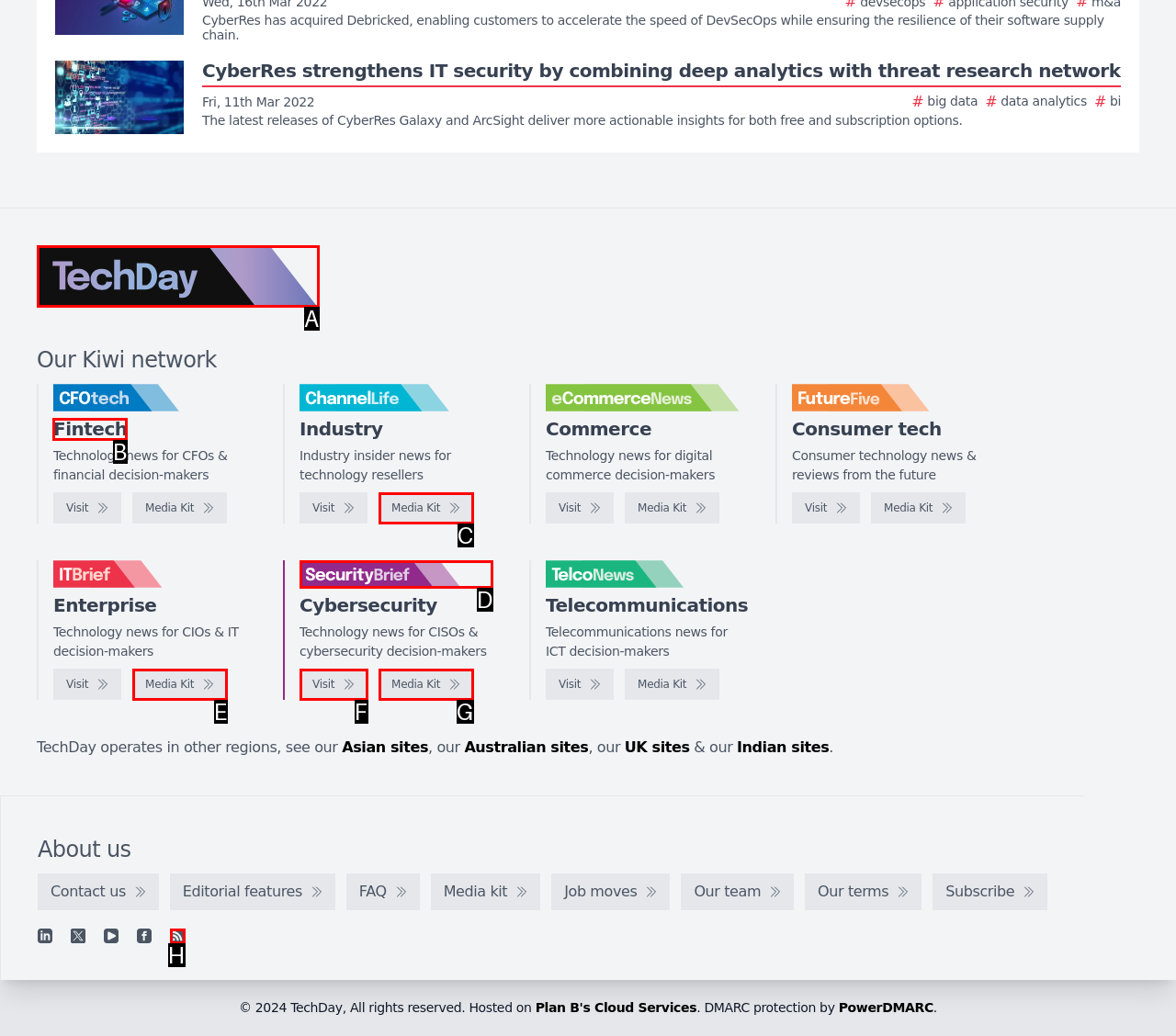Determine the letter of the UI element I should click on to complete the task: Explore Fintech news from the provided choices in the screenshot.

B